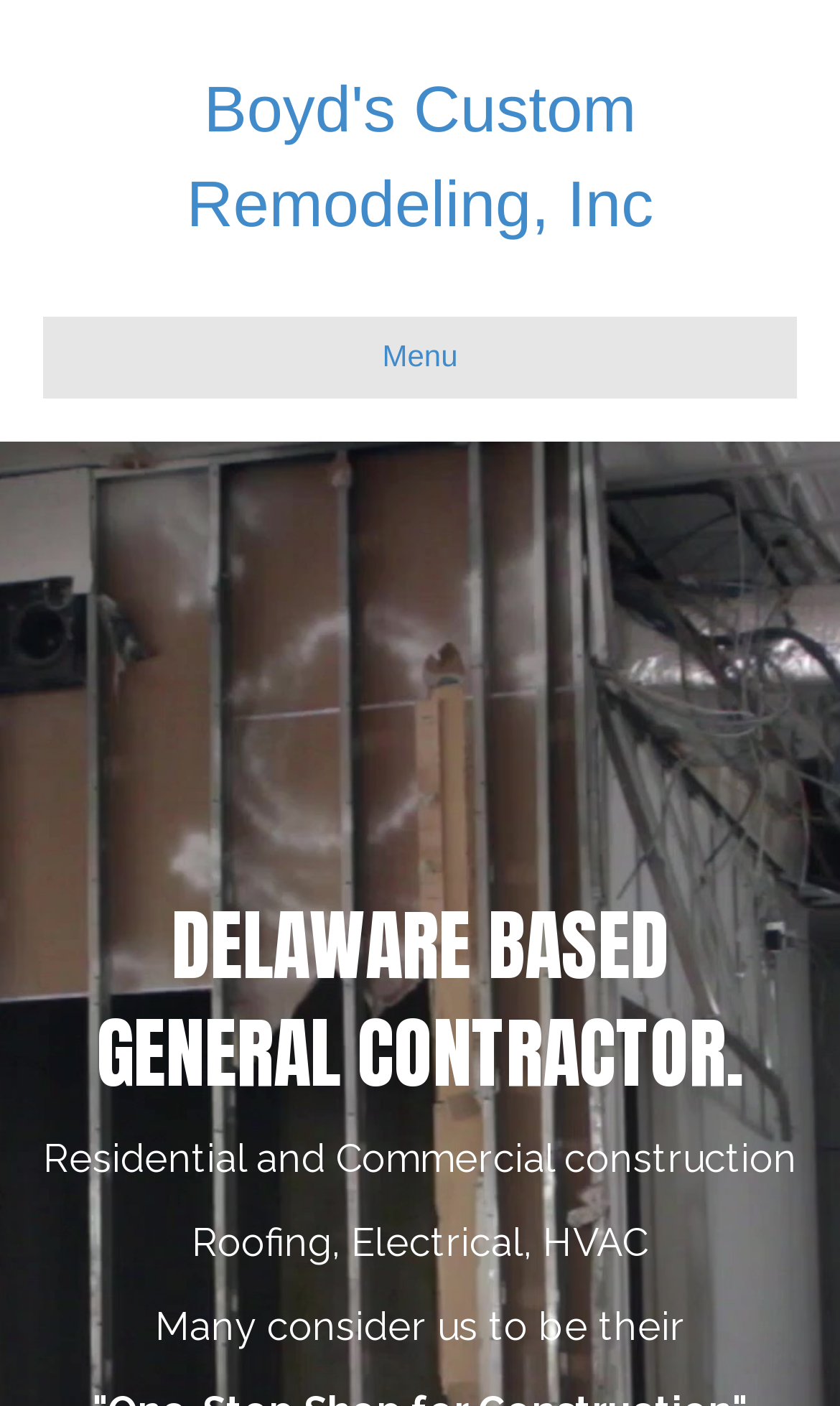What is the name of the company?
Look at the image and answer with only one word or phrase.

Boyd's Custom Remodeling, Inc